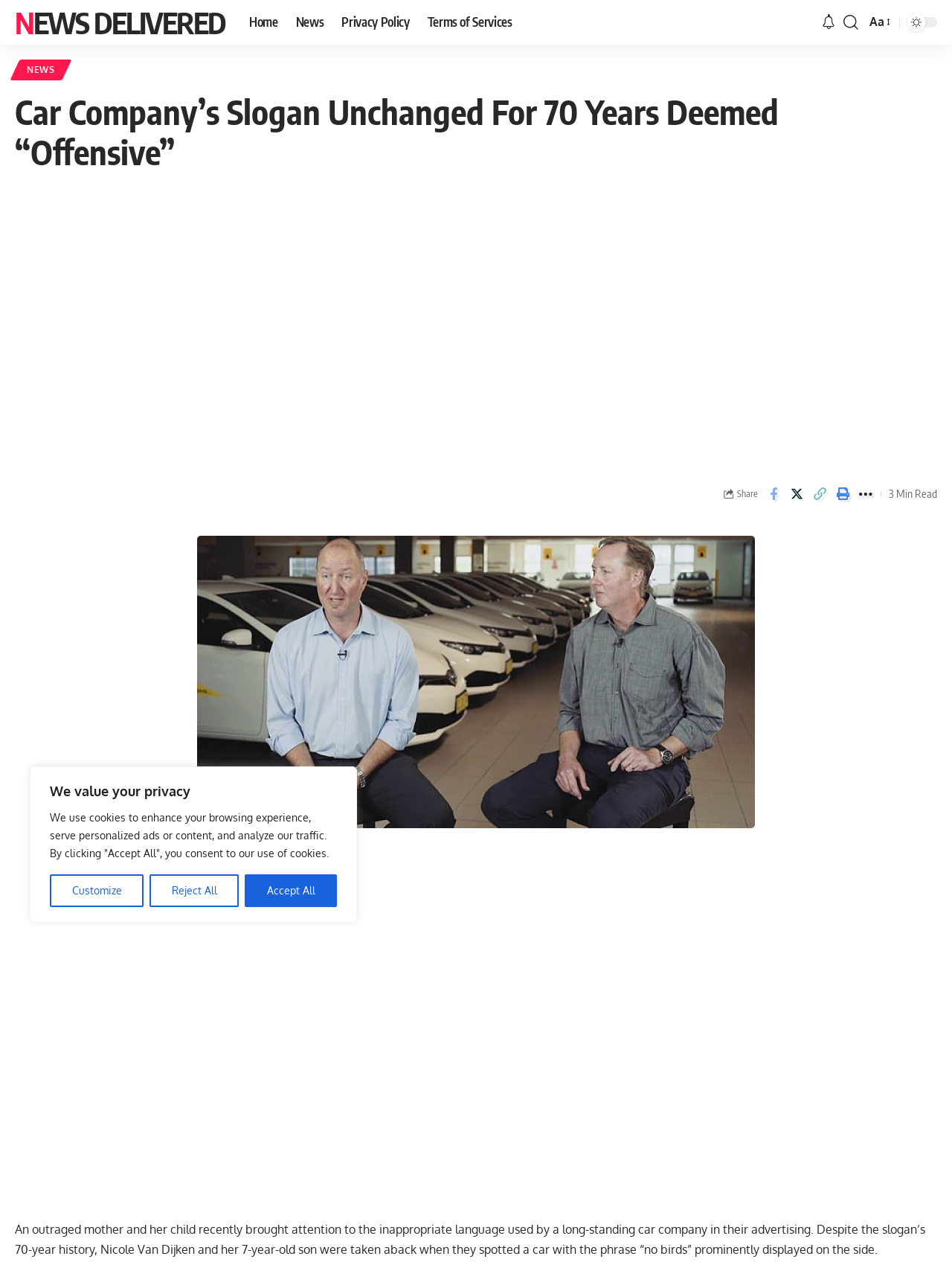Identify the bounding box coordinates for the region of the element that should be clicked to carry out the instruction: "resize font". The bounding box coordinates should be four float numbers between 0 and 1, i.e., [left, top, right, bottom].

[0.909, 0.01, 0.937, 0.026]